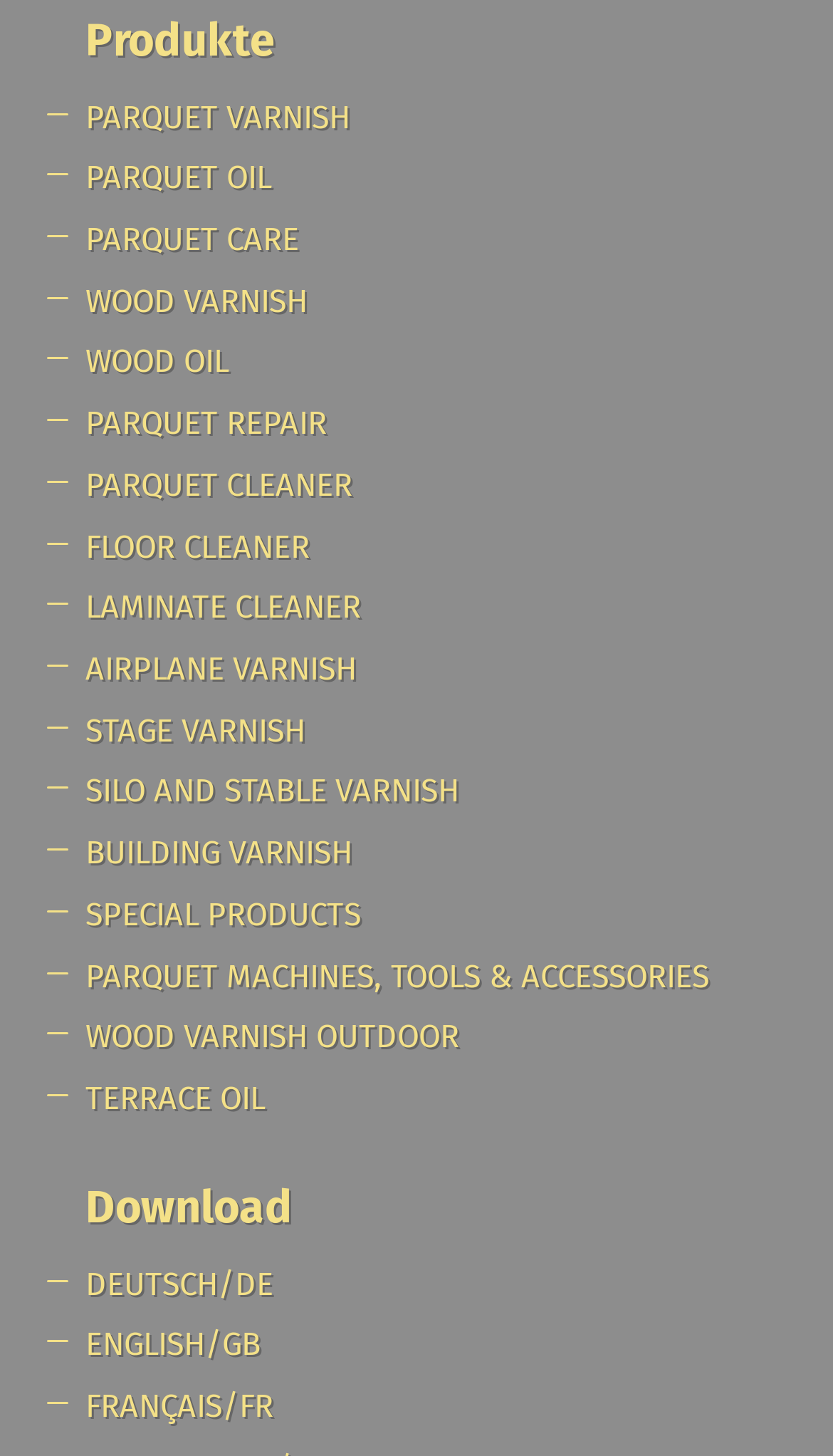What is the first product category listed?
Using the image, provide a concise answer in one word or a short phrase.

PARQUET VARNISH